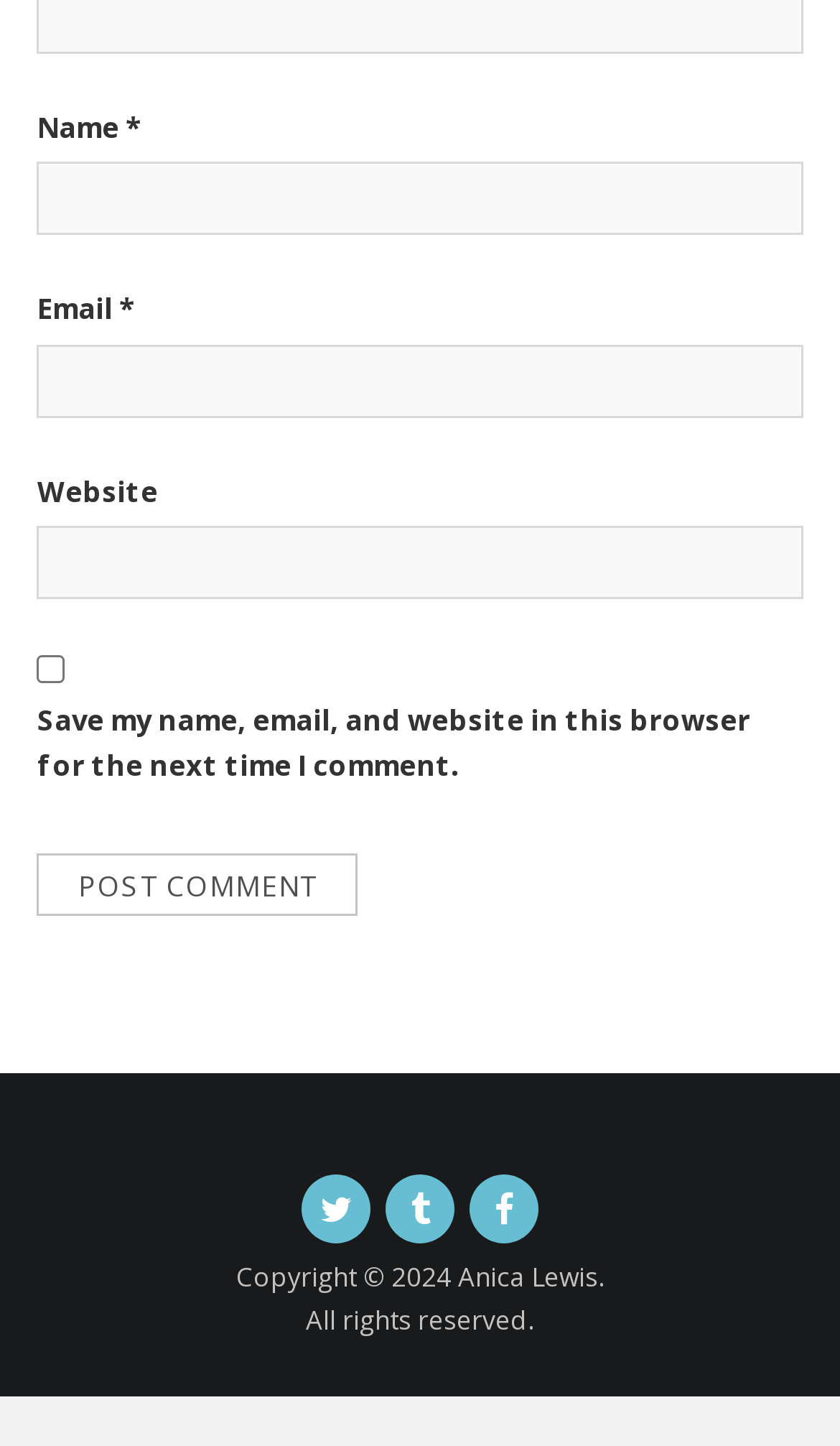Please identify the bounding box coordinates of the region to click in order to complete the given instruction: "Save your information for next time". The coordinates should be four float numbers between 0 and 1, i.e., [left, top, right, bottom].

[0.045, 0.453, 0.078, 0.473]